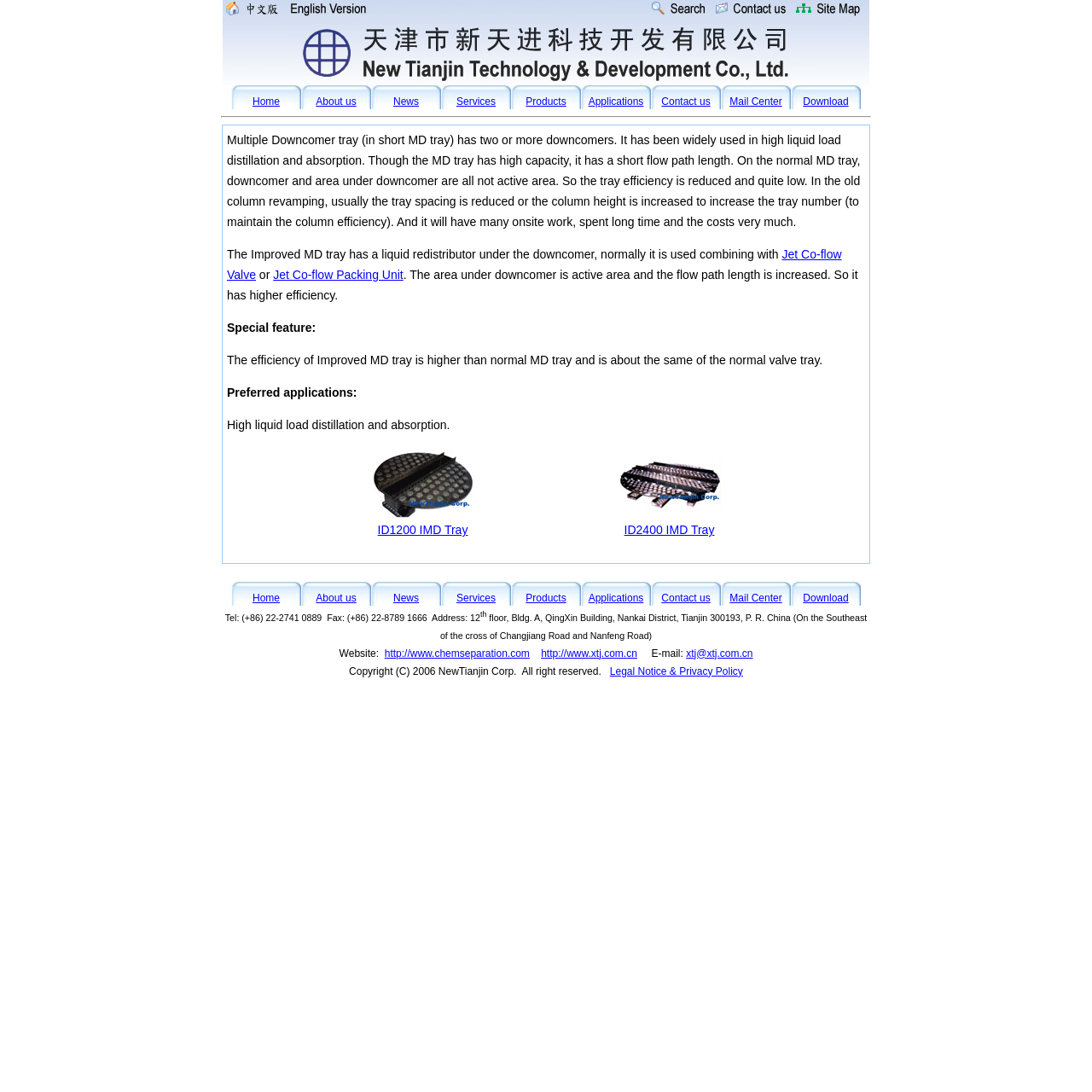How many links are in the top navigation bar?
Examine the image closely and answer the question with as much detail as possible.

By examining the webpage structure, I found that the top navigation bar contains 9 links, which are Home, About us, News, Services, Products, Applications, Contact us, Mail Center, and Download.